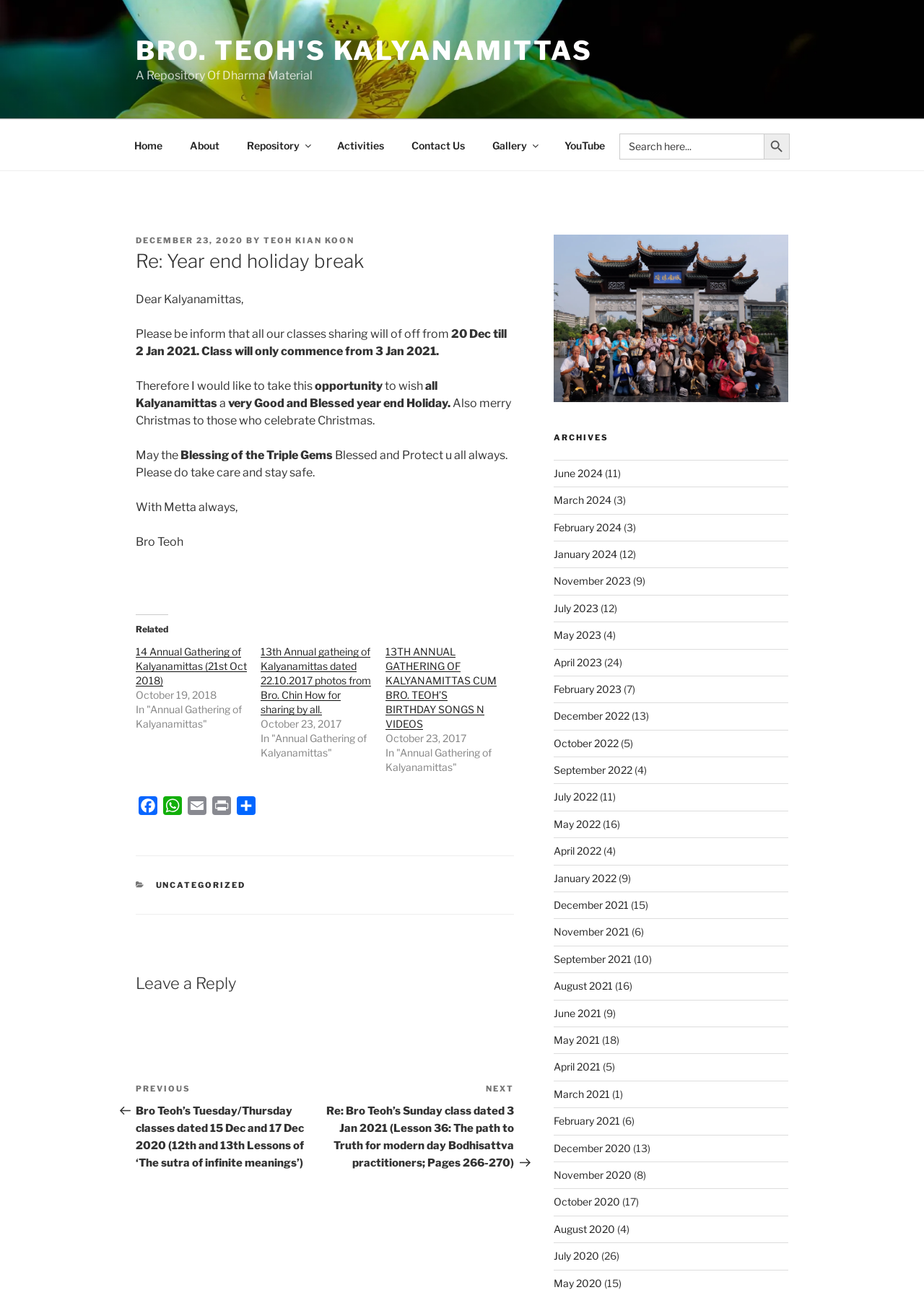Extract the primary header of the webpage and generate its text.

Re: Year end holiday break